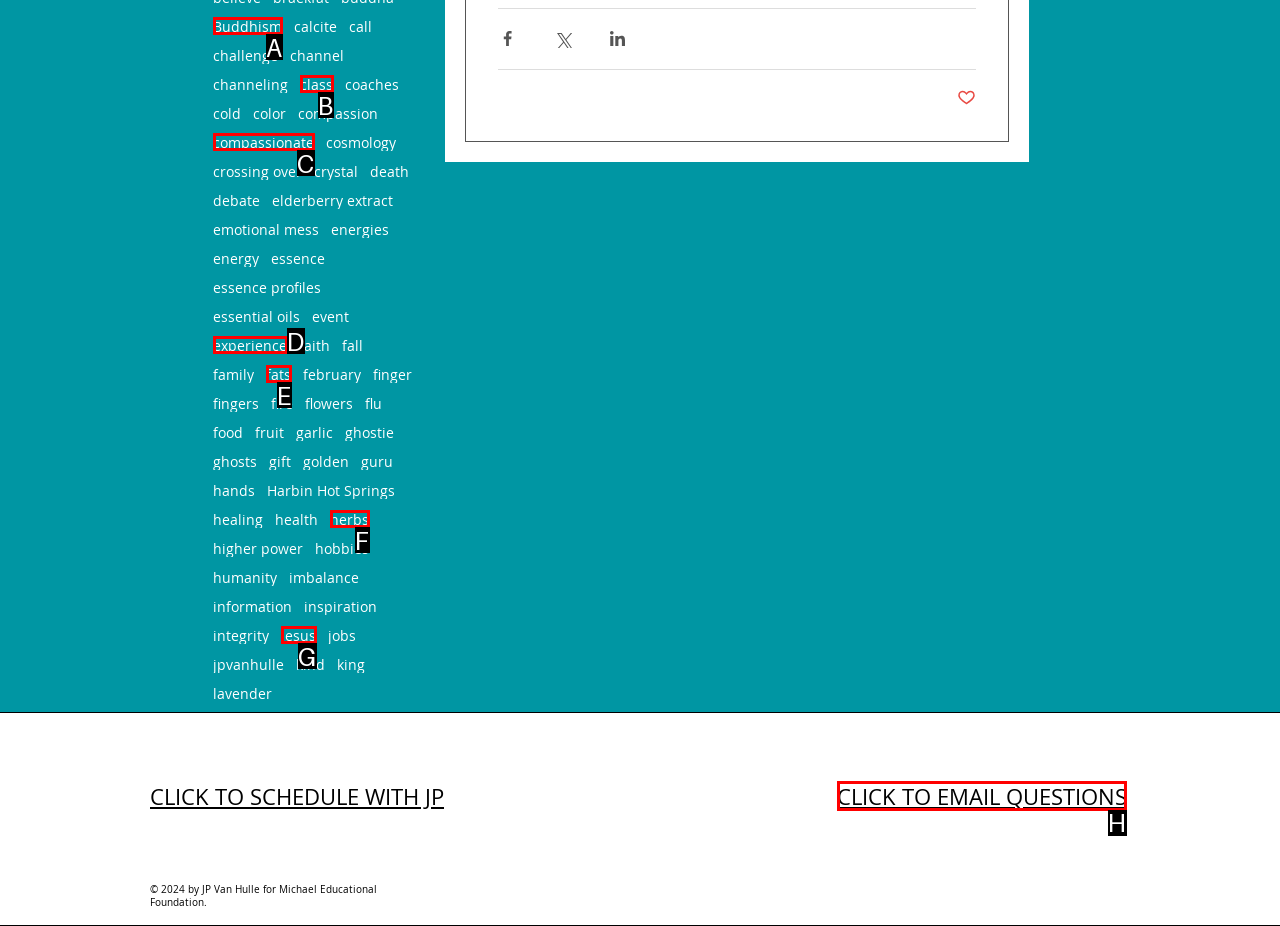Tell me which UI element to click to fulfill the given task: Email questions to JP. Respond with the letter of the correct option directly.

H